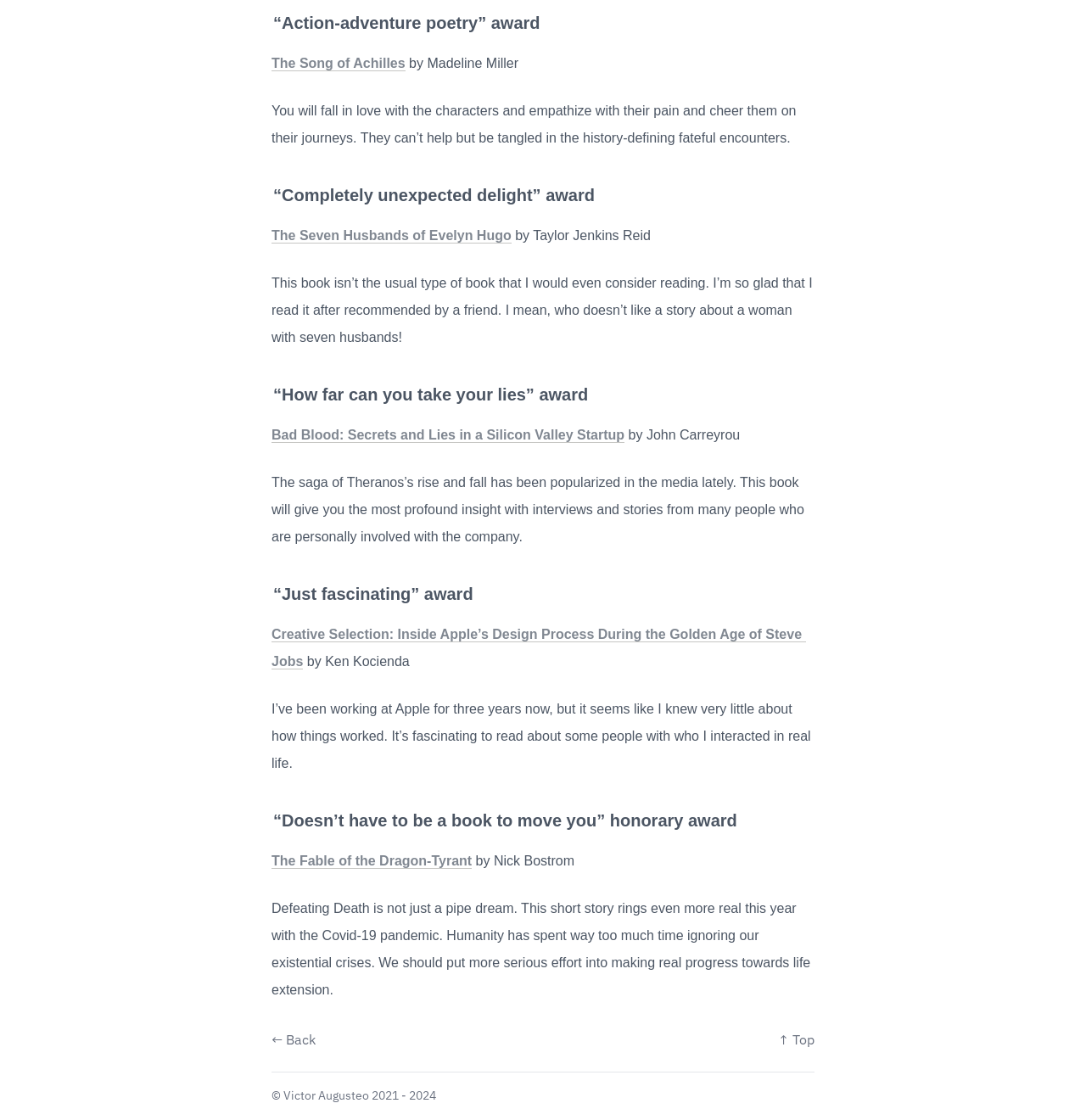Identify the bounding box for the UI element described as: "The Song of Achilles". The coordinates should be four float numbers between 0 and 1, i.e., [left, top, right, bottom].

[0.25, 0.05, 0.373, 0.063]